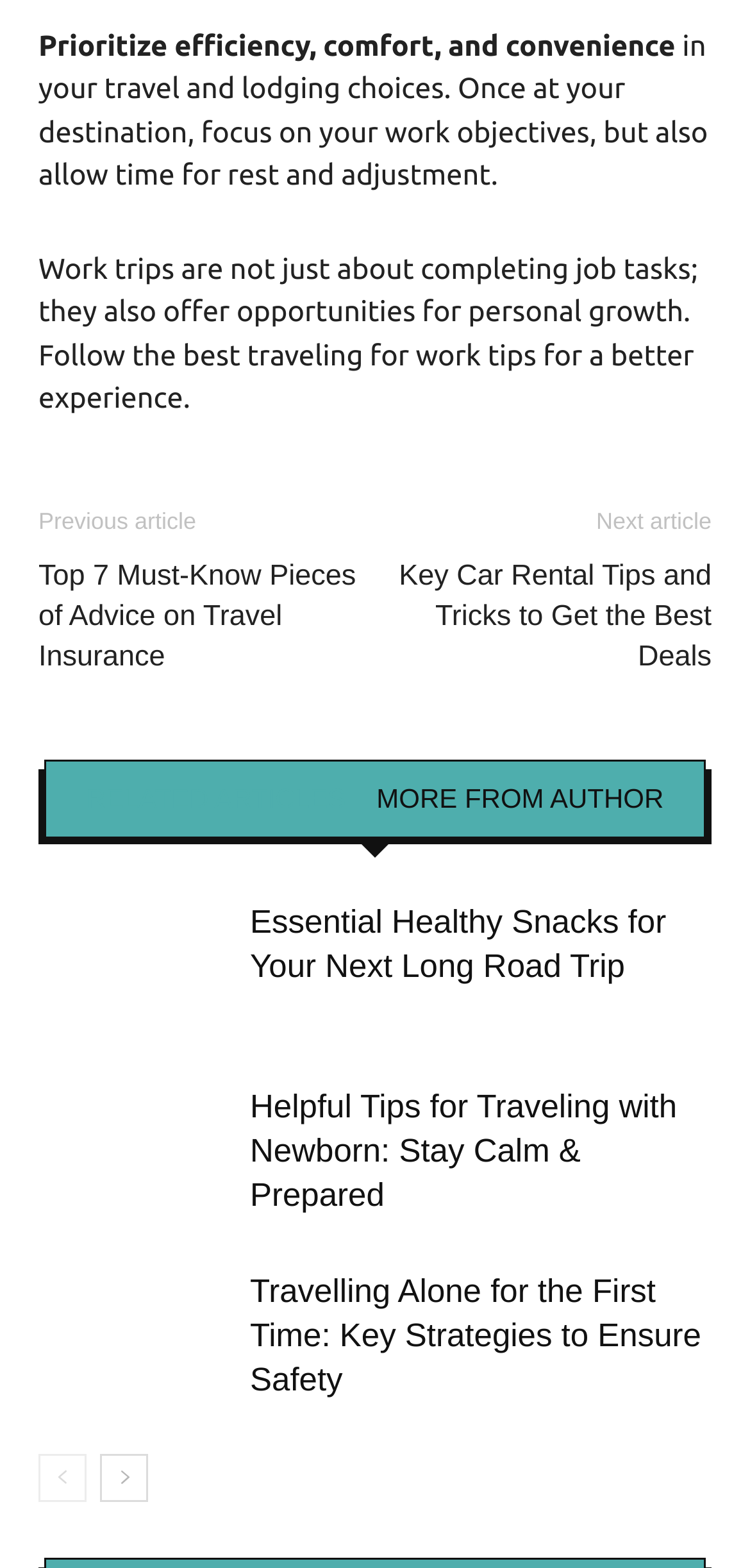Highlight the bounding box coordinates of the element you need to click to perform the following instruction: "Read the previous article."

[0.051, 0.323, 0.262, 0.341]